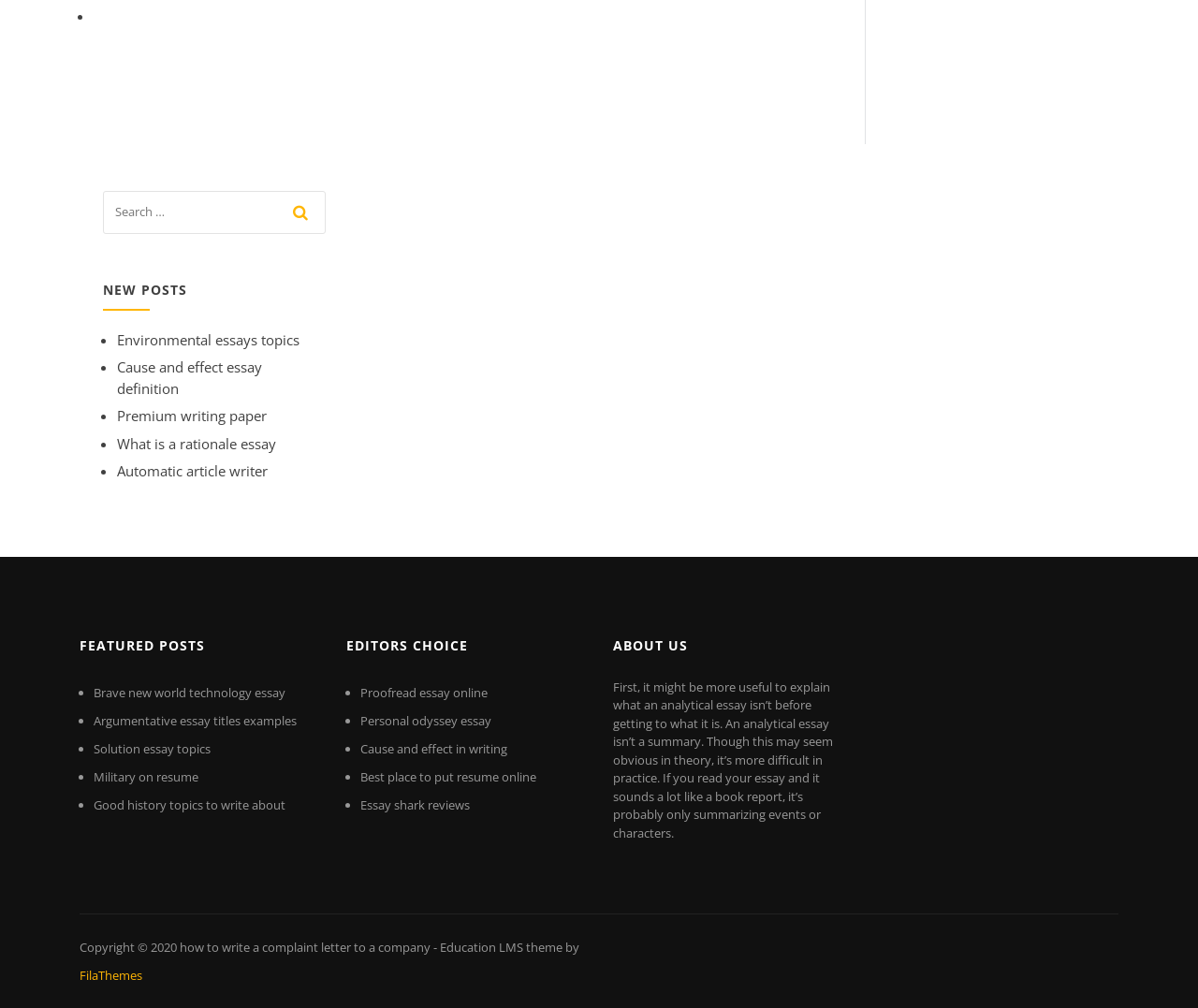Based on what you see in the screenshot, provide a thorough answer to this question: What is the copyright year mentioned at the bottom of the page?

The static text at the bottom of the page mentions 'Copyright © 2020', indicating that the copyright year is 2020.